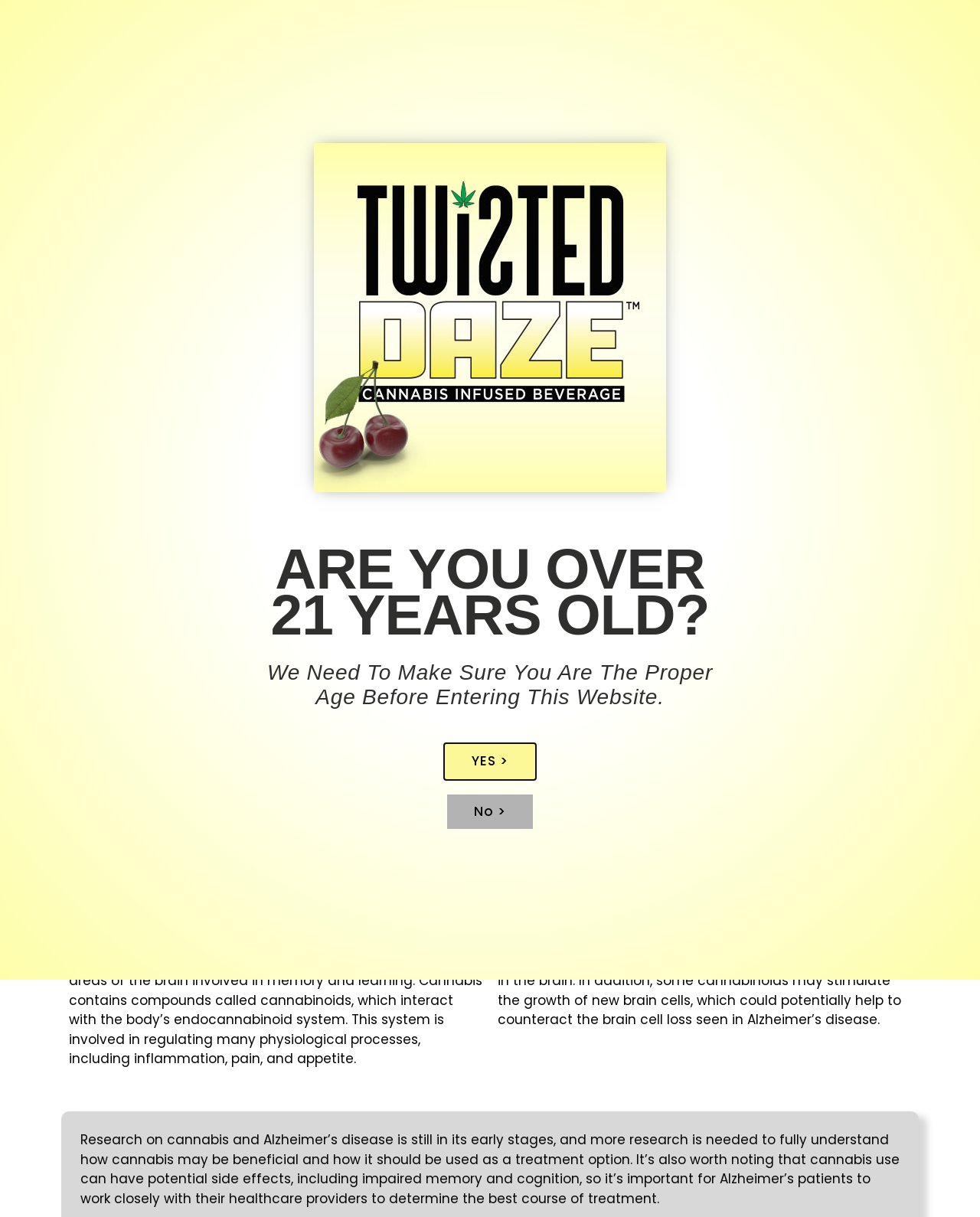What is the age requirement to enter this website?
Answer the question with just one word or phrase using the image.

21 years old